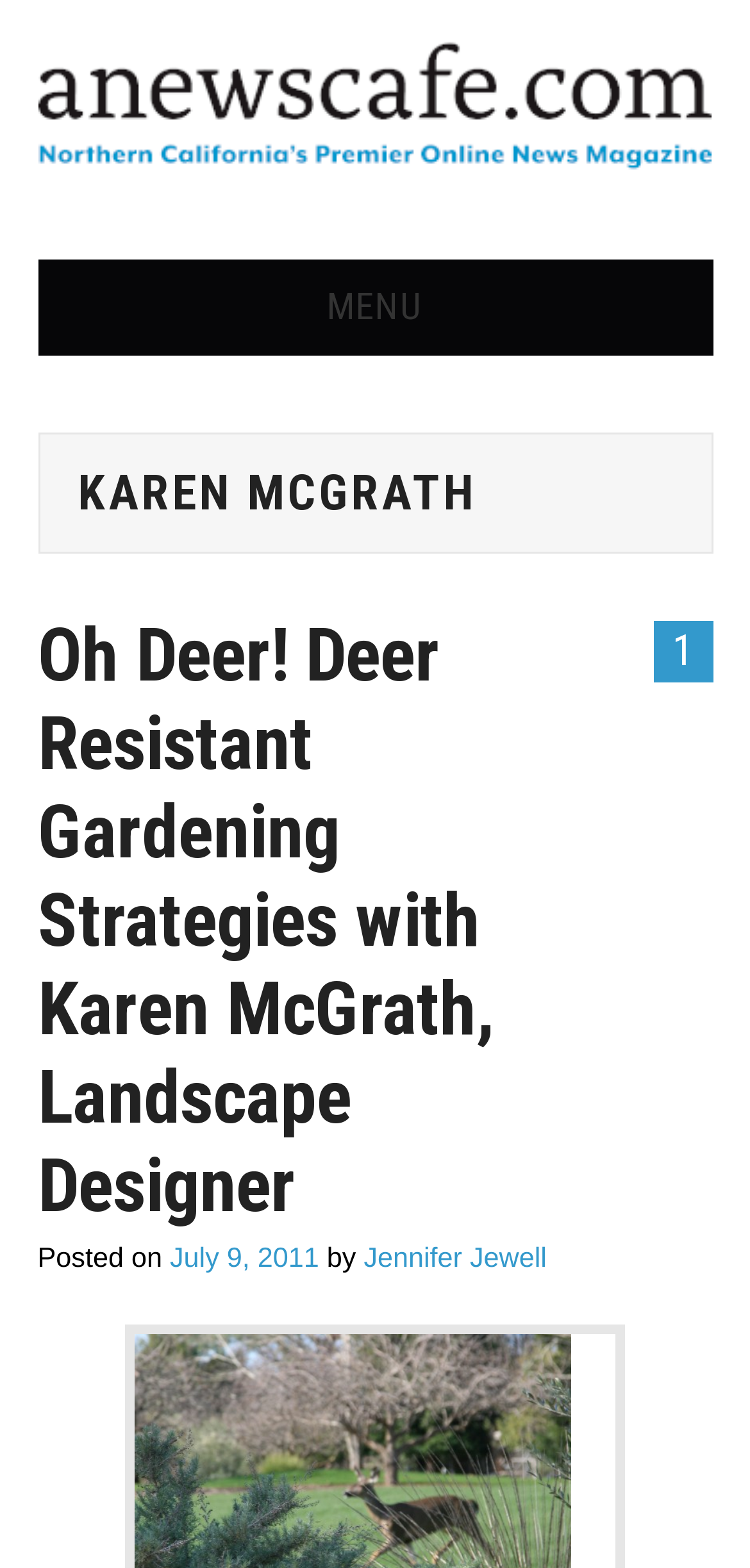Using a single word or phrase, answer the following question: 
What is the name of the landscape designer?

Karen McGrath